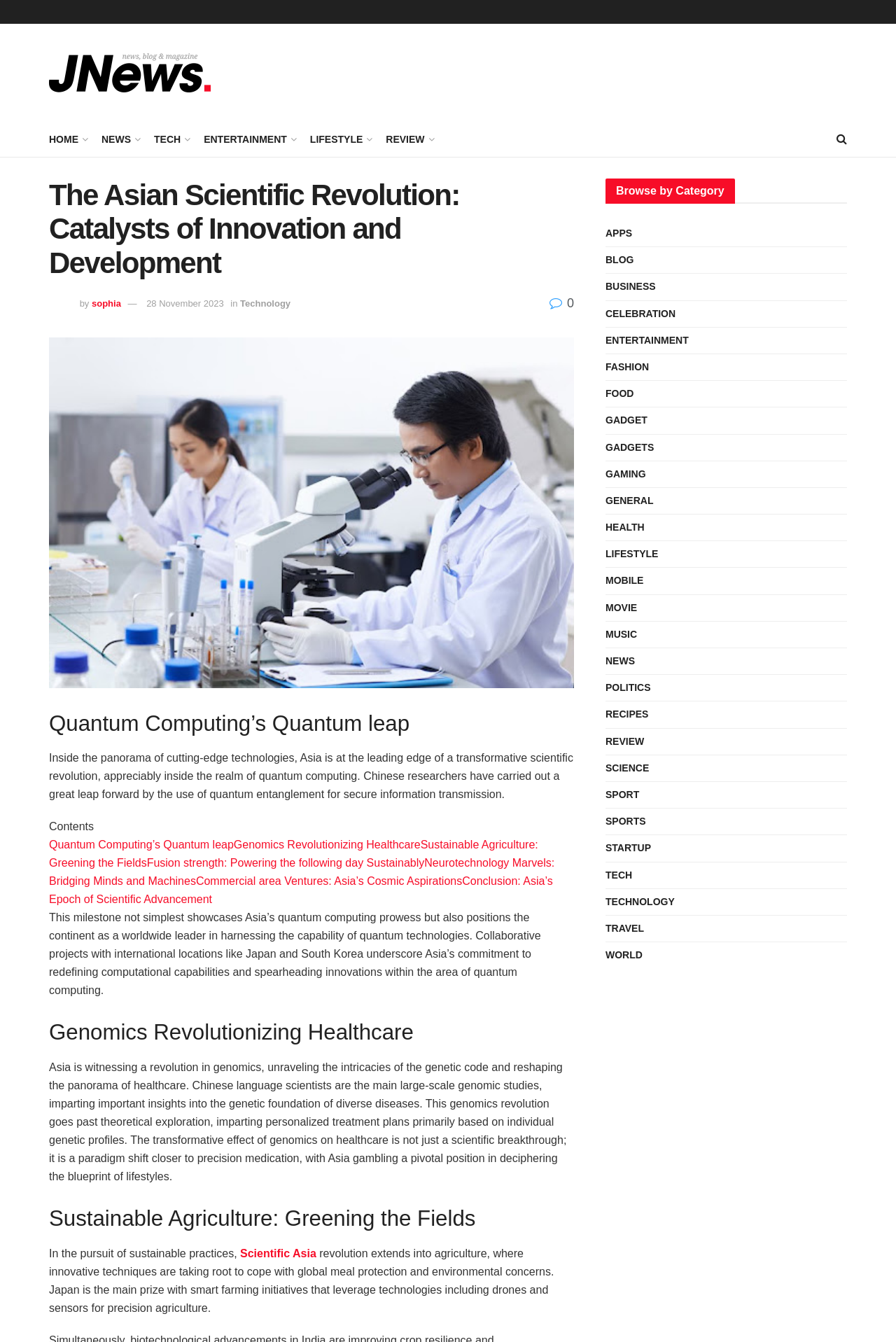Could you find the bounding box coordinates of the clickable area to complete this instruction: "Learn about 'Sustainable Agriculture: Greening the Fields'"?

[0.055, 0.897, 0.641, 0.919]